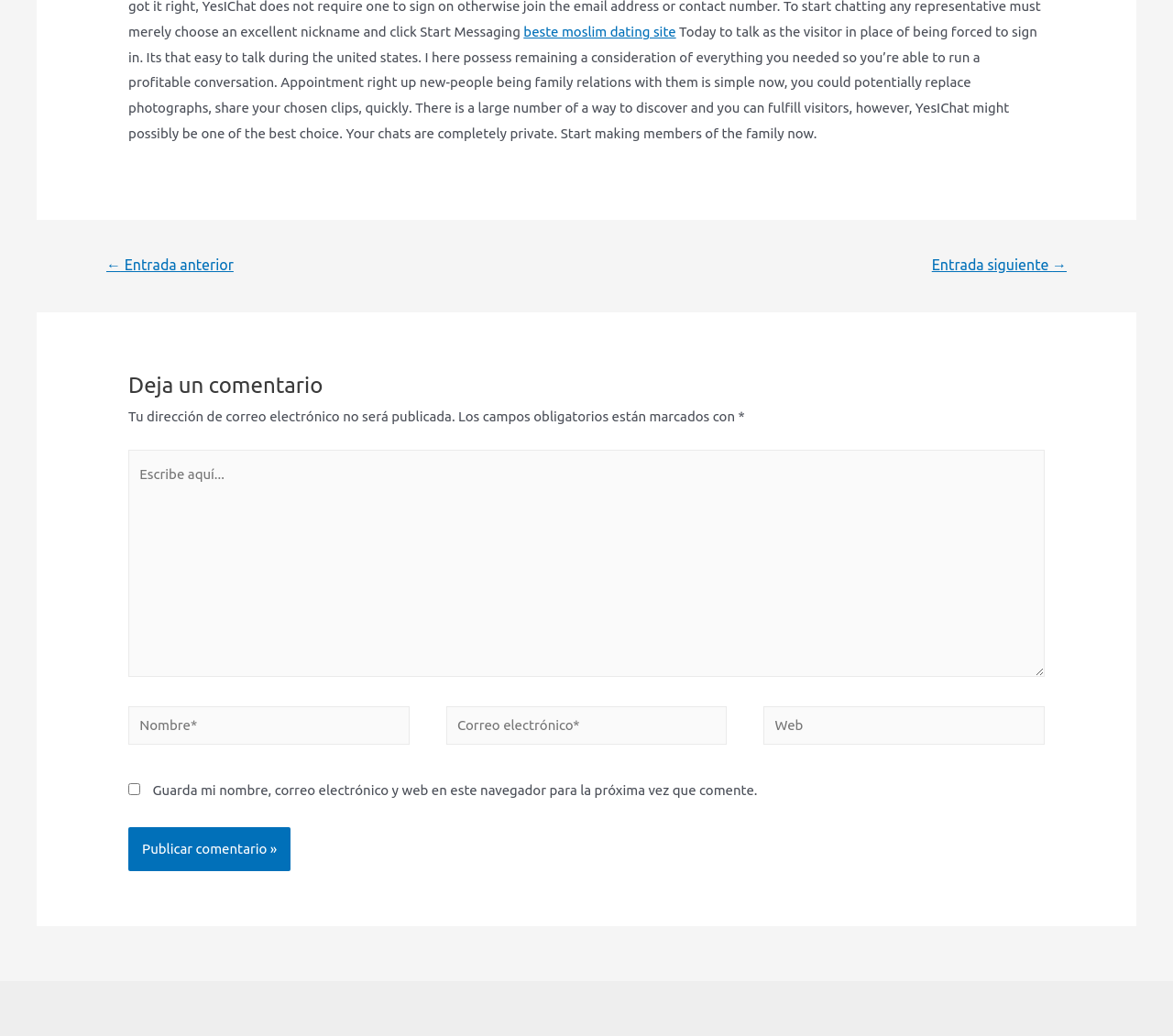Locate the bounding box coordinates of the element to click to perform the following action: 'Click on the 'Publicar comentario' button'. The coordinates should be given as four float values between 0 and 1, in the form of [left, top, right, bottom].

[0.109, 0.798, 0.248, 0.841]